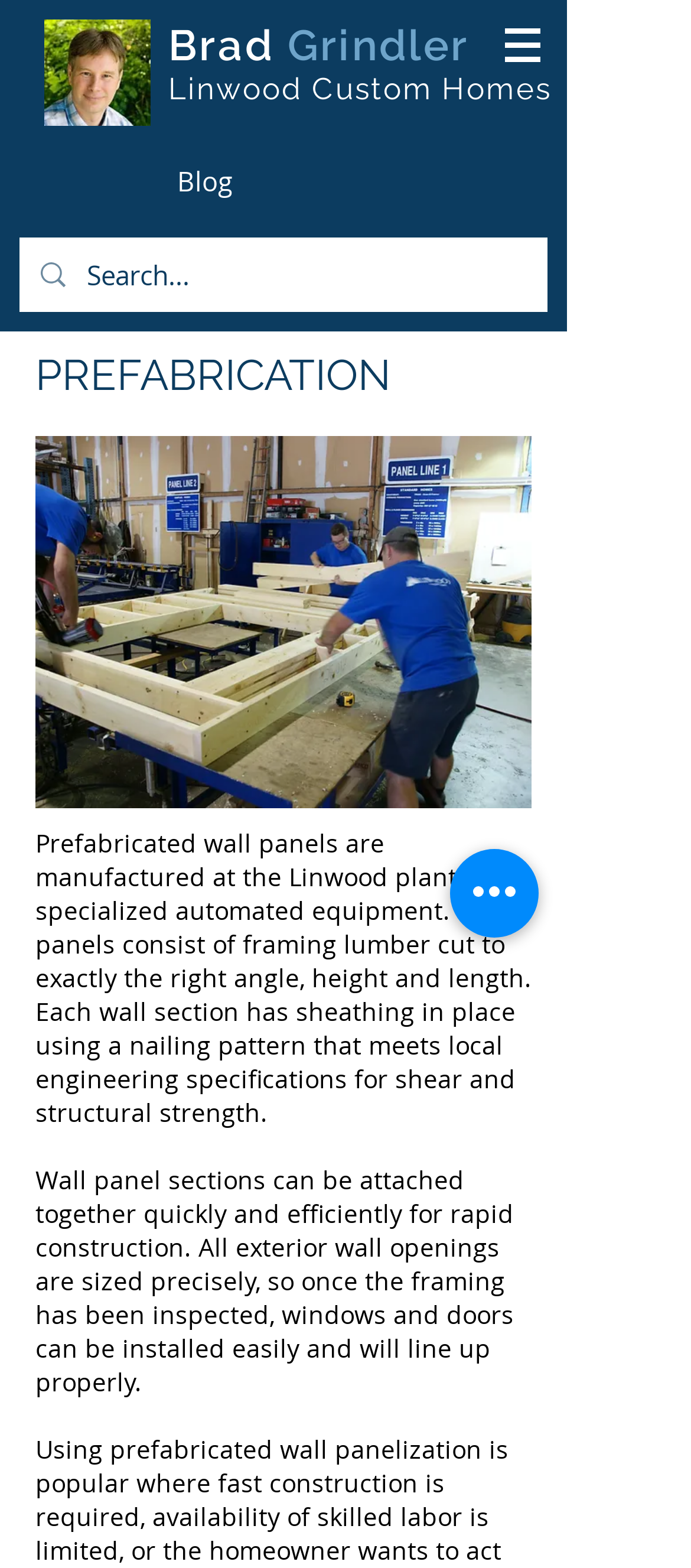What is the purpose of the wall panels manufactured by Linwood?
Kindly offer a comprehensive and detailed response to the question.

The text on the webpage explains that the prefabricated wall panels are manufactured to enable rapid construction, as they can be attached together quickly and efficiently.